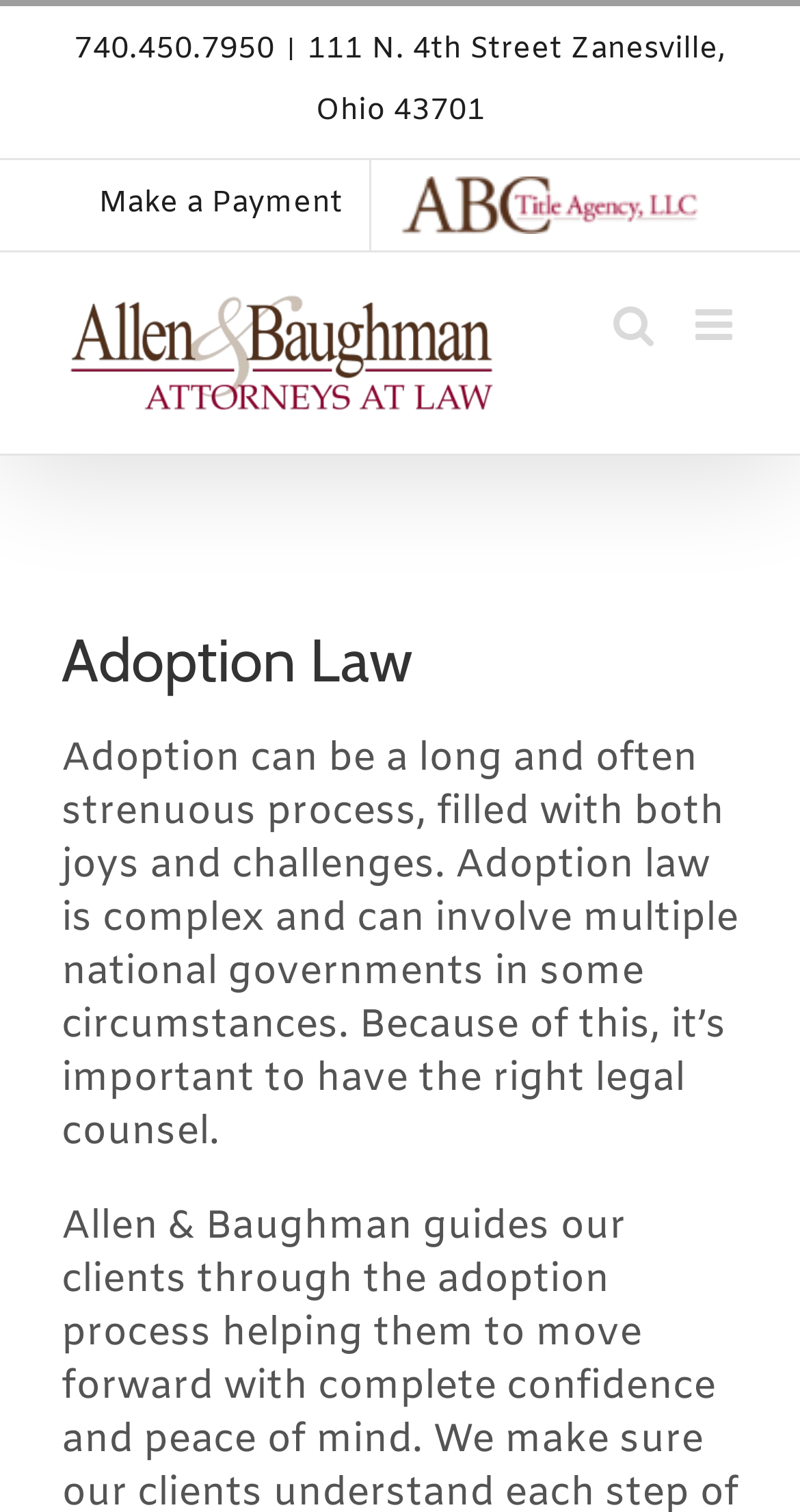What is the topic of the webpage?
Provide a detailed and extensive answer to the question.

I found the topic of the webpage by looking at the heading element with the text 'Adoption Law' and the static text element that describes the adoption law process.